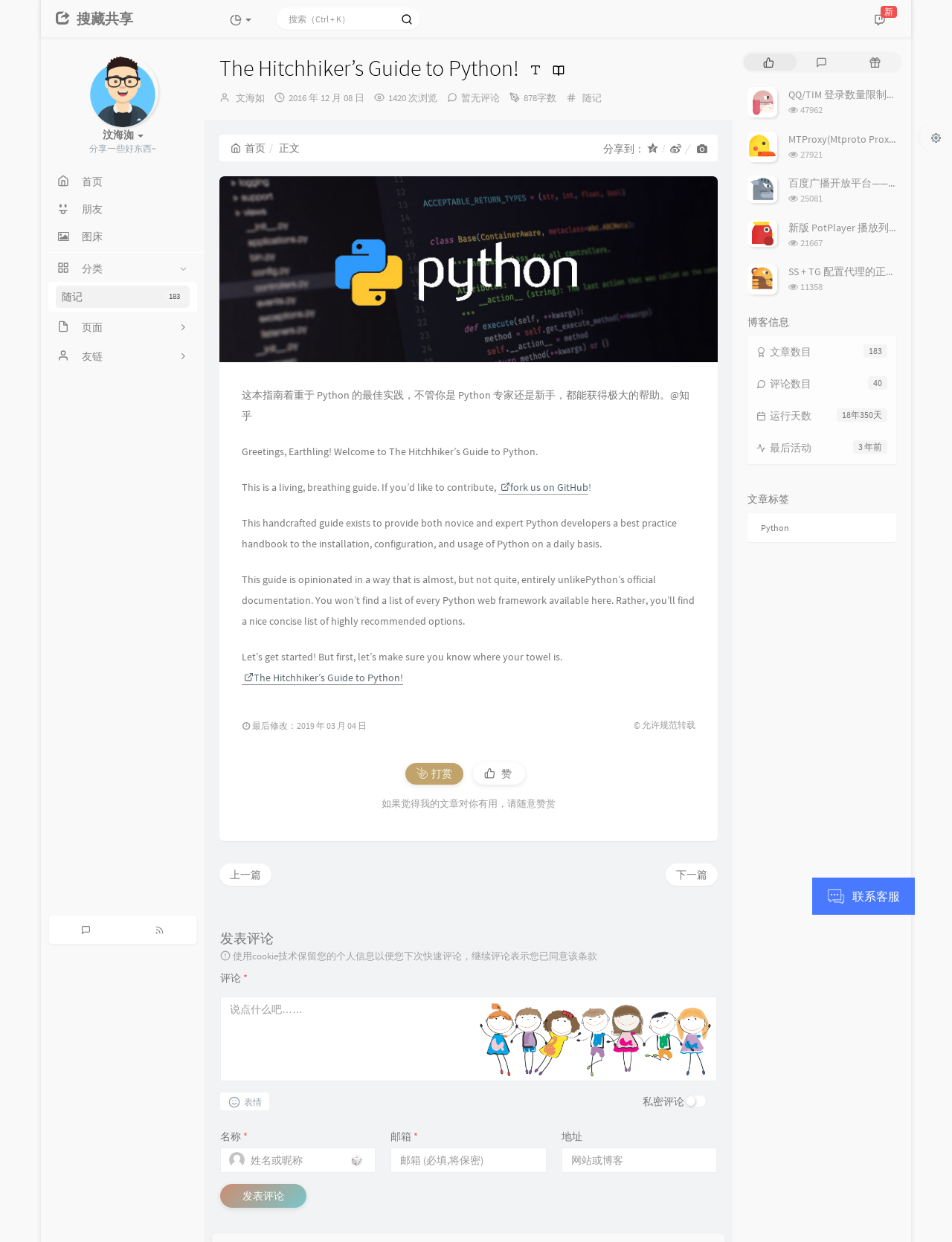What is the category of this article?
Deliver a detailed and extensive answer to the question.

I found the category by looking at the section below the article title, where it says '分类：随记'.